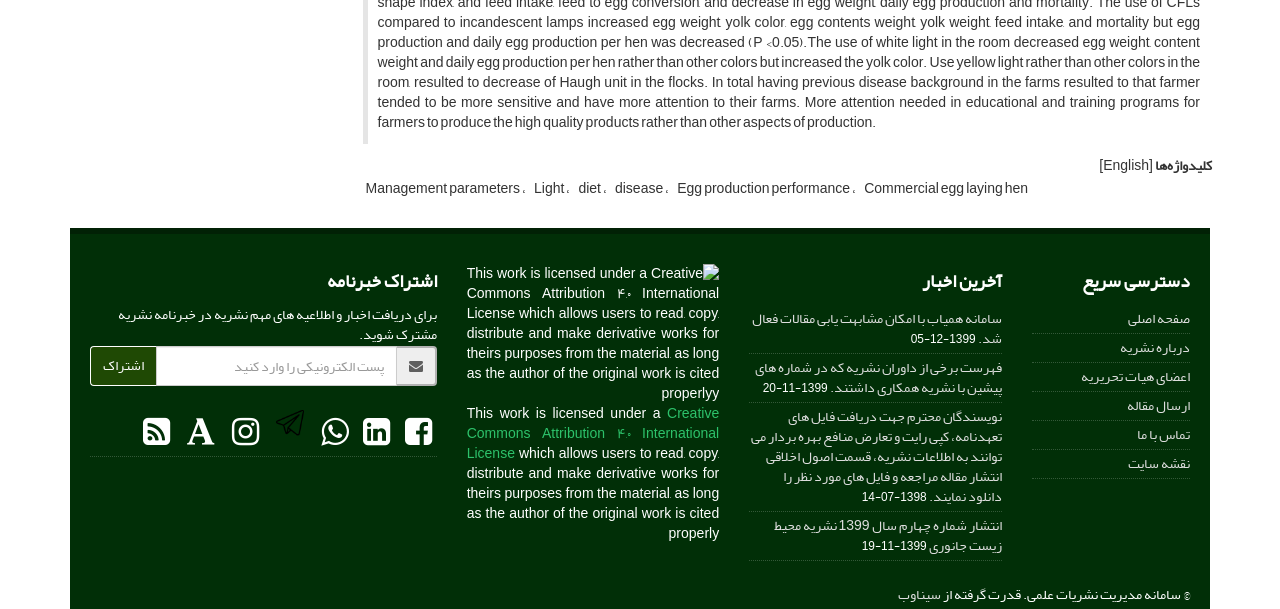Please give a succinct answer to the question in one word or phrase:
What is the name of the publication?

environmental animal publication